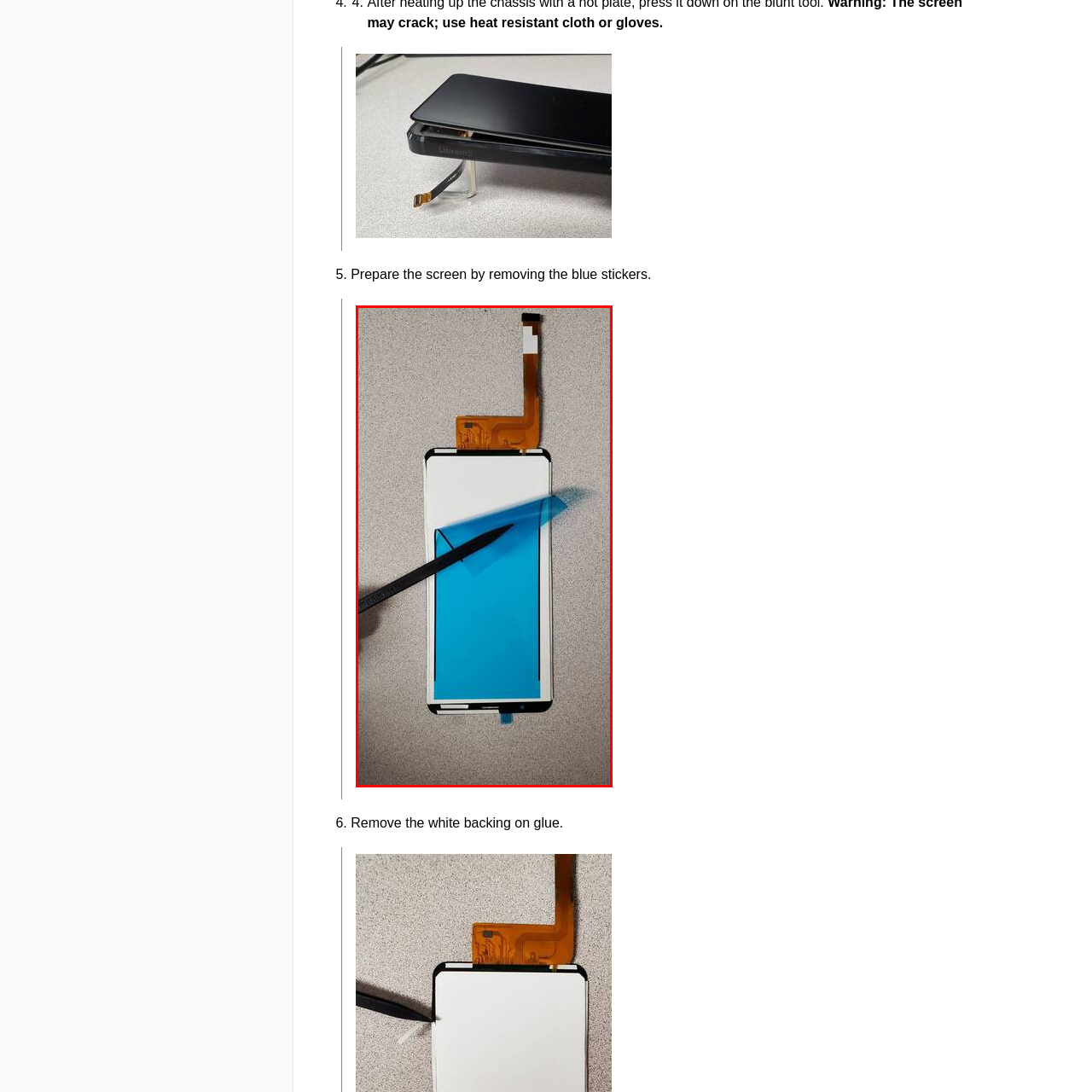Focus your attention on the picture enclosed within the red border and formulate a detailed answer to the question below, using the image as your primary reference: 
What is the color of the surface beneath the device?

The caption describes the workspace as having a 'subtle gray surface beneath the device', indicating that the surface is gray in color.